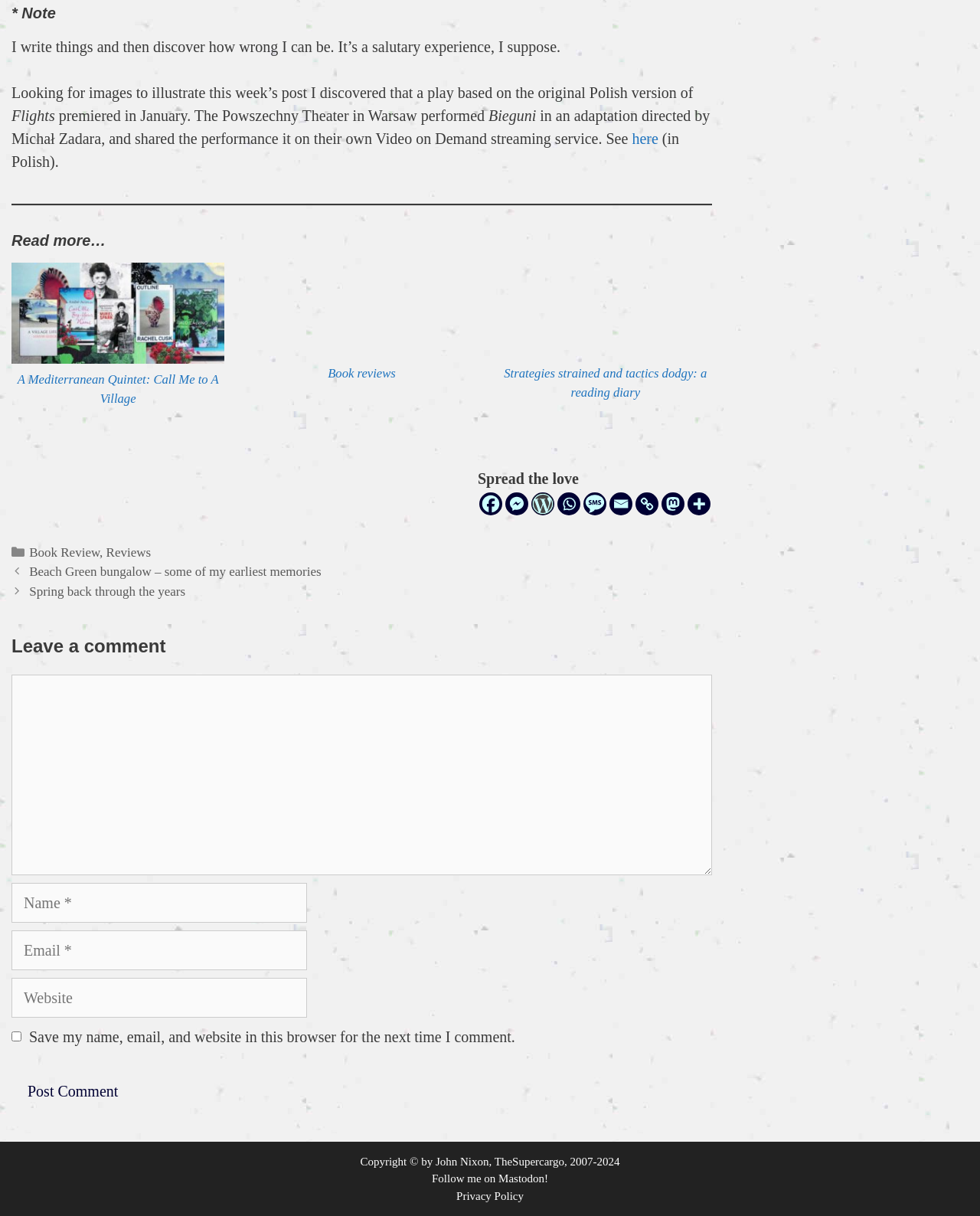Could you highlight the region that needs to be clicked to execute the instruction: "Share on Facebook"?

[0.489, 0.405, 0.512, 0.424]